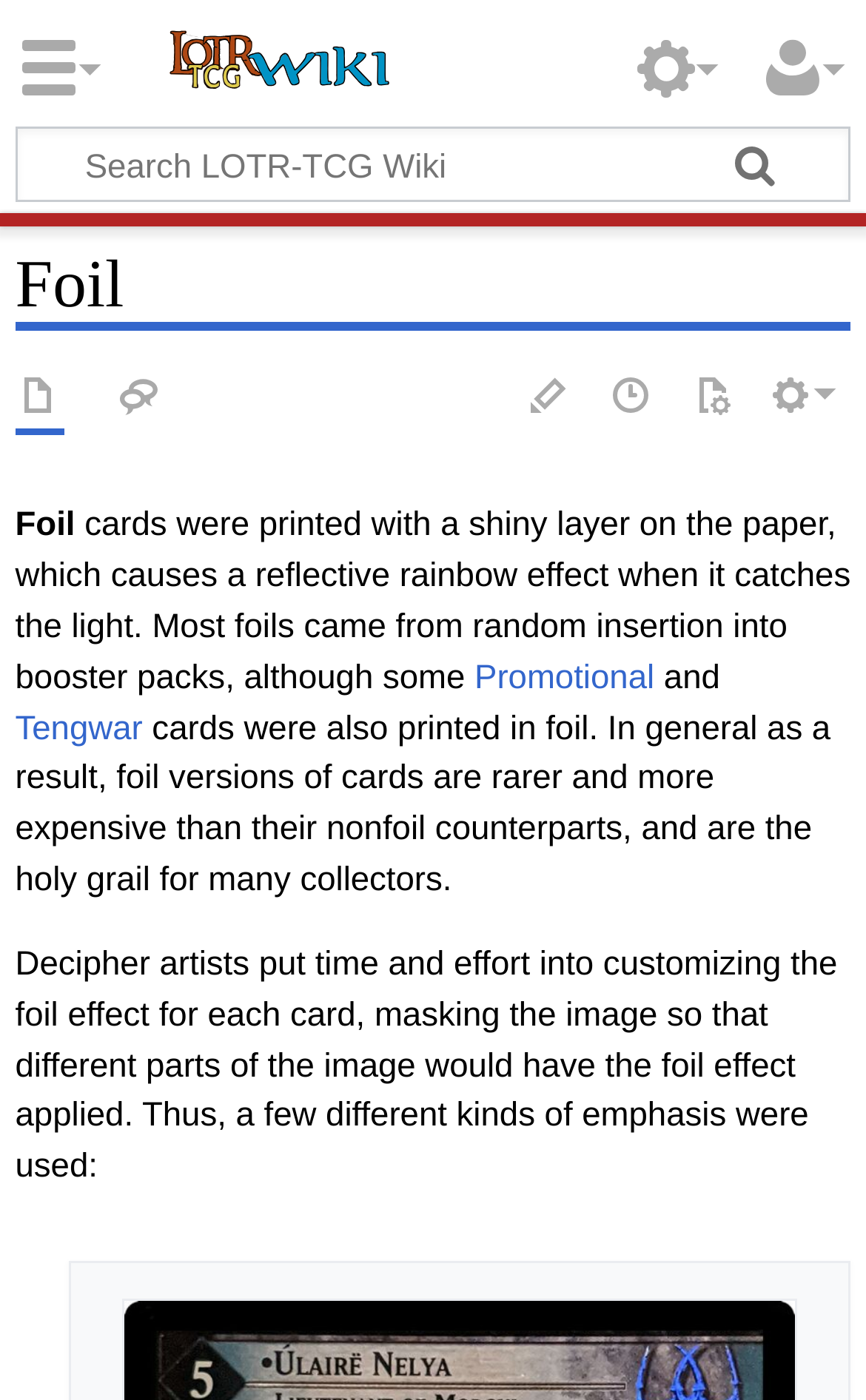Provide a one-word or brief phrase answer to the question:
What is special about foil versions of cards?

Rarer and more expensive